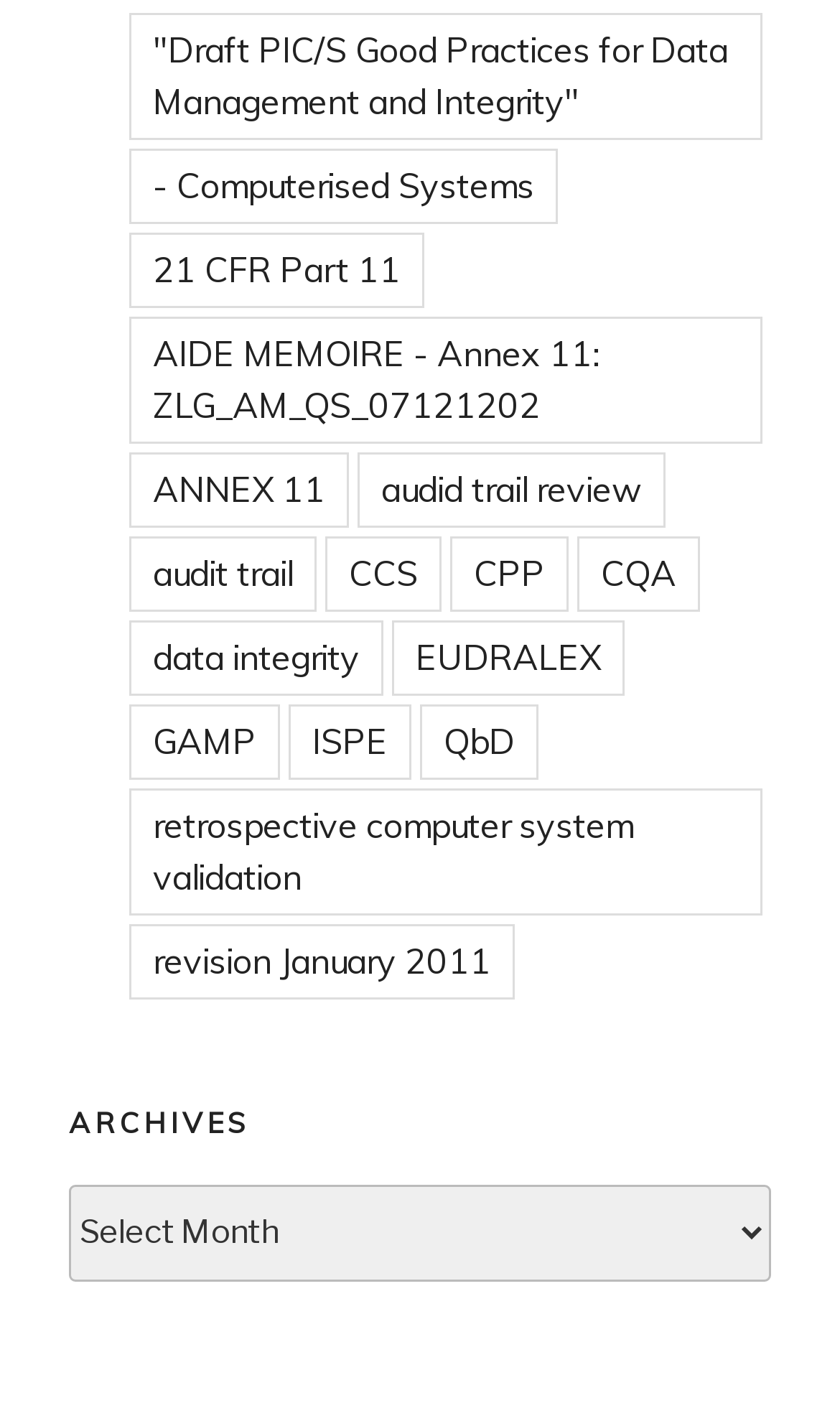Locate the bounding box coordinates of the element that needs to be clicked to carry out the instruction: "Go to '21 CFR Part 11'". The coordinates should be given as four float numbers ranging from 0 to 1, i.e., [left, top, right, bottom].

[0.154, 0.164, 0.505, 0.217]